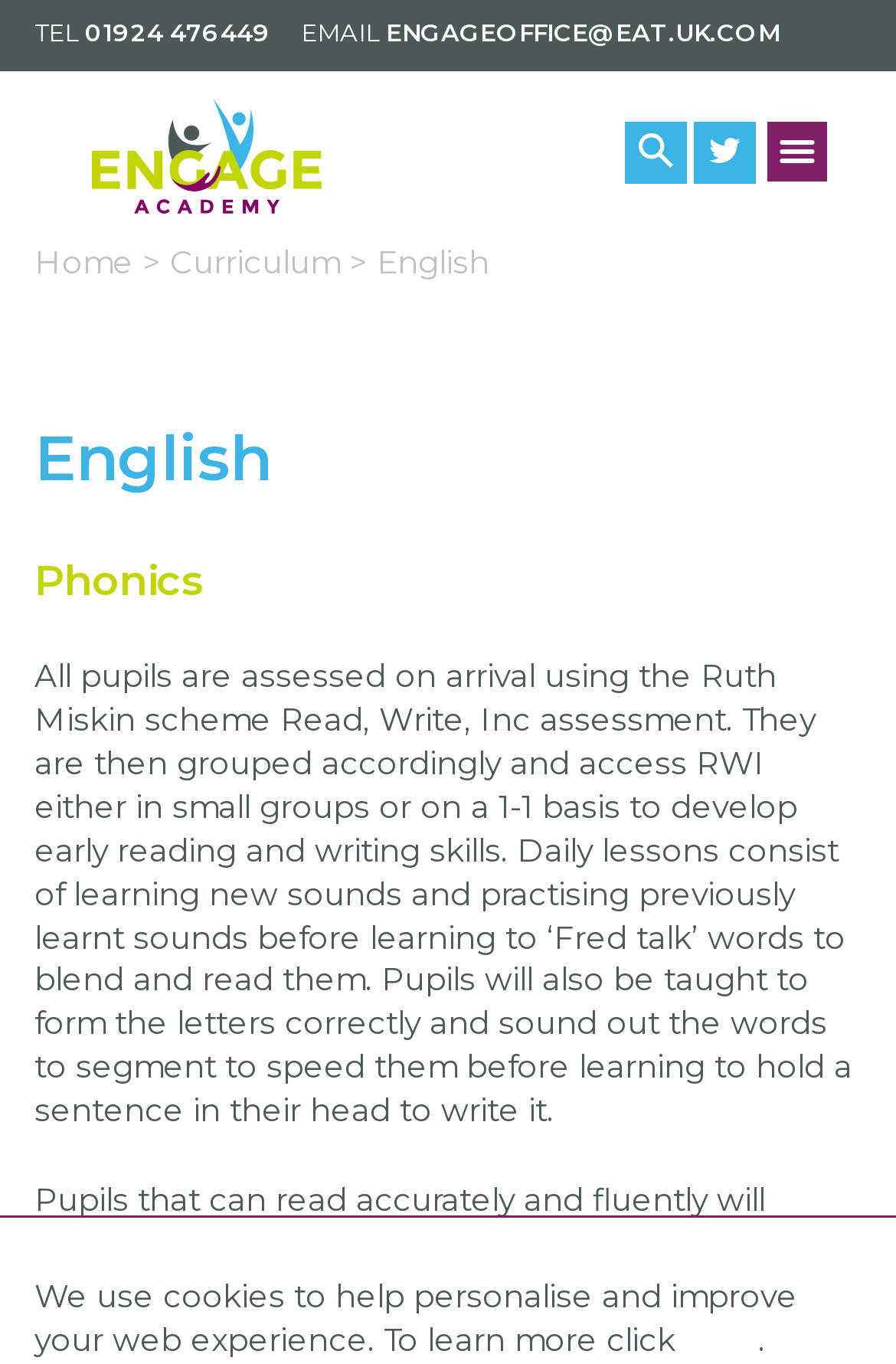What is the purpose of the daily lessons in Read, Write, Inc?
Offer a detailed and exhaustive answer to the question.

According to the webpage, the daily lessons in Read, Write, Inc are designed to develop early reading and writing skills, where pupils learn new sounds, practise previously learnt sounds, and learn to 'Fred talk' words to blend and read them.